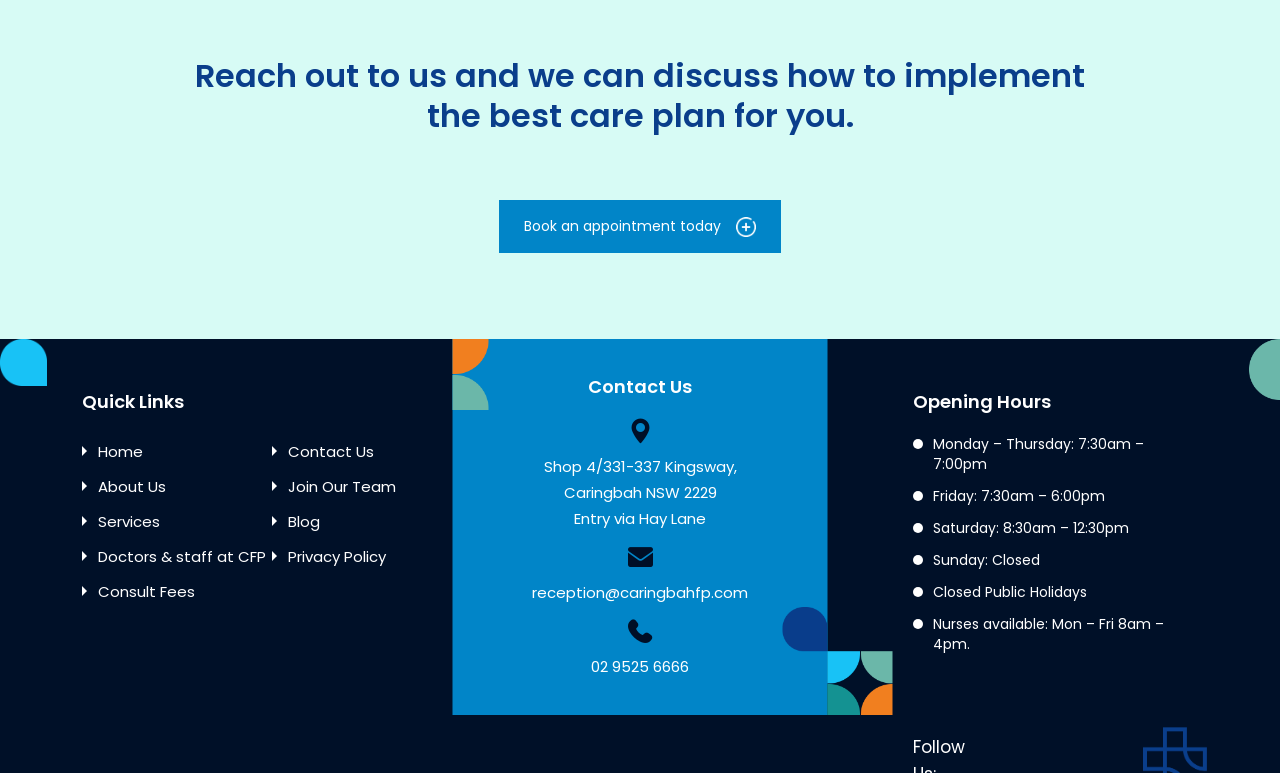Provide the bounding box coordinates for the UI element described in this sentence: "Privacy & Cookie Policy". The coordinates should be four float values between 0 and 1, i.e., [left, top, right, bottom].

None